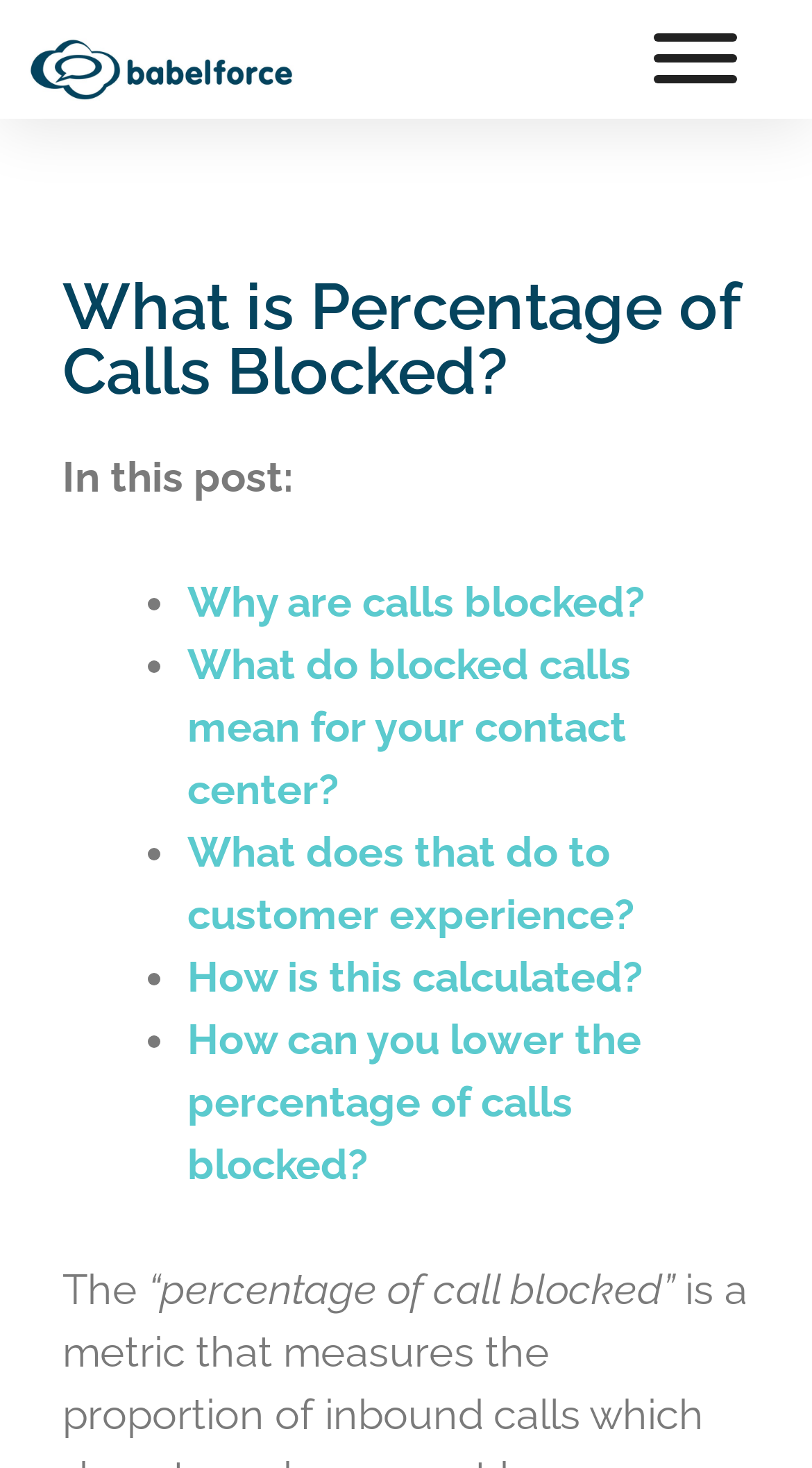Generate a thorough explanation of the webpage's elements.

The webpage is about explaining the call center metric "percentage of call blocked". At the top left, there is a link. On the top right, there is a button labeled "Toggle Menu". Below the button, there is a heading that reads "What is Percentage of Calls Blocked?". 

Under the heading, there is a text "In this post:" followed by a list of five bullet points, each with a link to a related question. The questions are "Why are calls blocked?", "What do blocked calls mean for your contact center?", "What does that do to customer experience?", "How is this calculated?", and "How can you lower the percentage of calls blocked?". 

Below the list, there is a paragraph of text that starts with "The “percentage of call blocked” is a metric that measures".